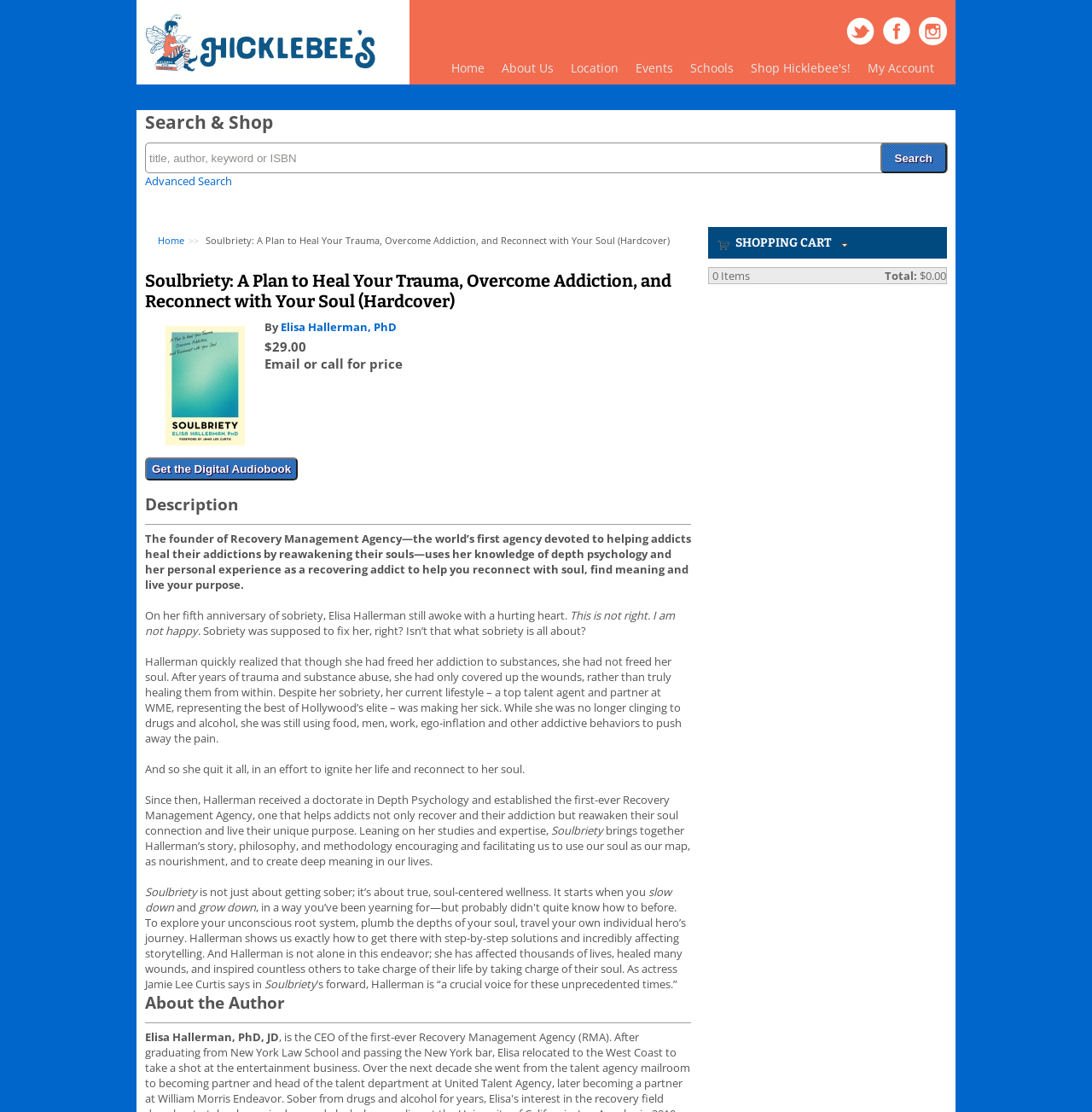Locate the bounding box coordinates of the element to click to perform the following action: 'View the shopping cart'. The coordinates should be given as four float values between 0 and 1, in the form of [left, top, right, bottom].

[0.648, 0.204, 0.867, 0.232]